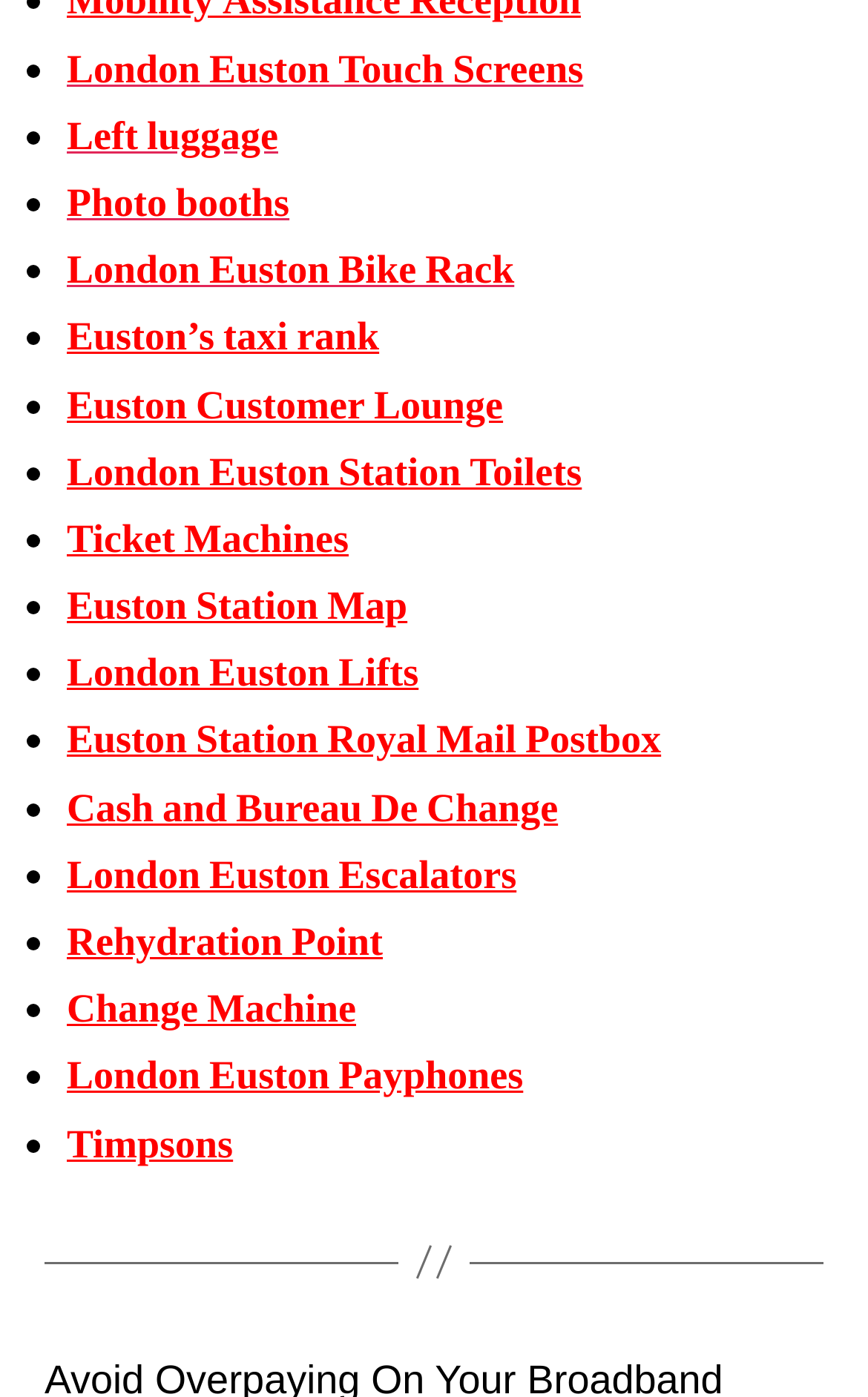How many facilities are listed on this page?
From the screenshot, supply a one-word or short-phrase answer.

20